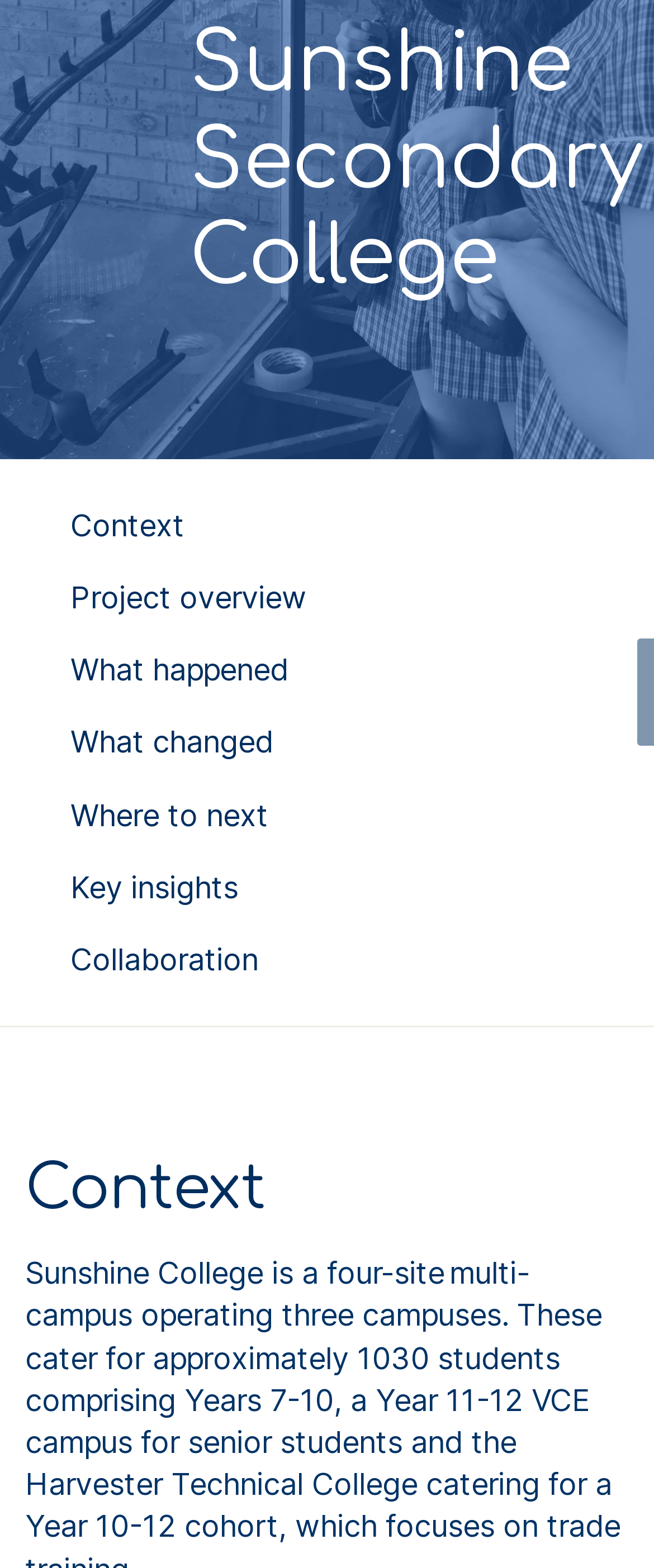Determine the bounding box for the UI element that matches this description: "Where to next".

[0.108, 0.508, 0.41, 0.531]